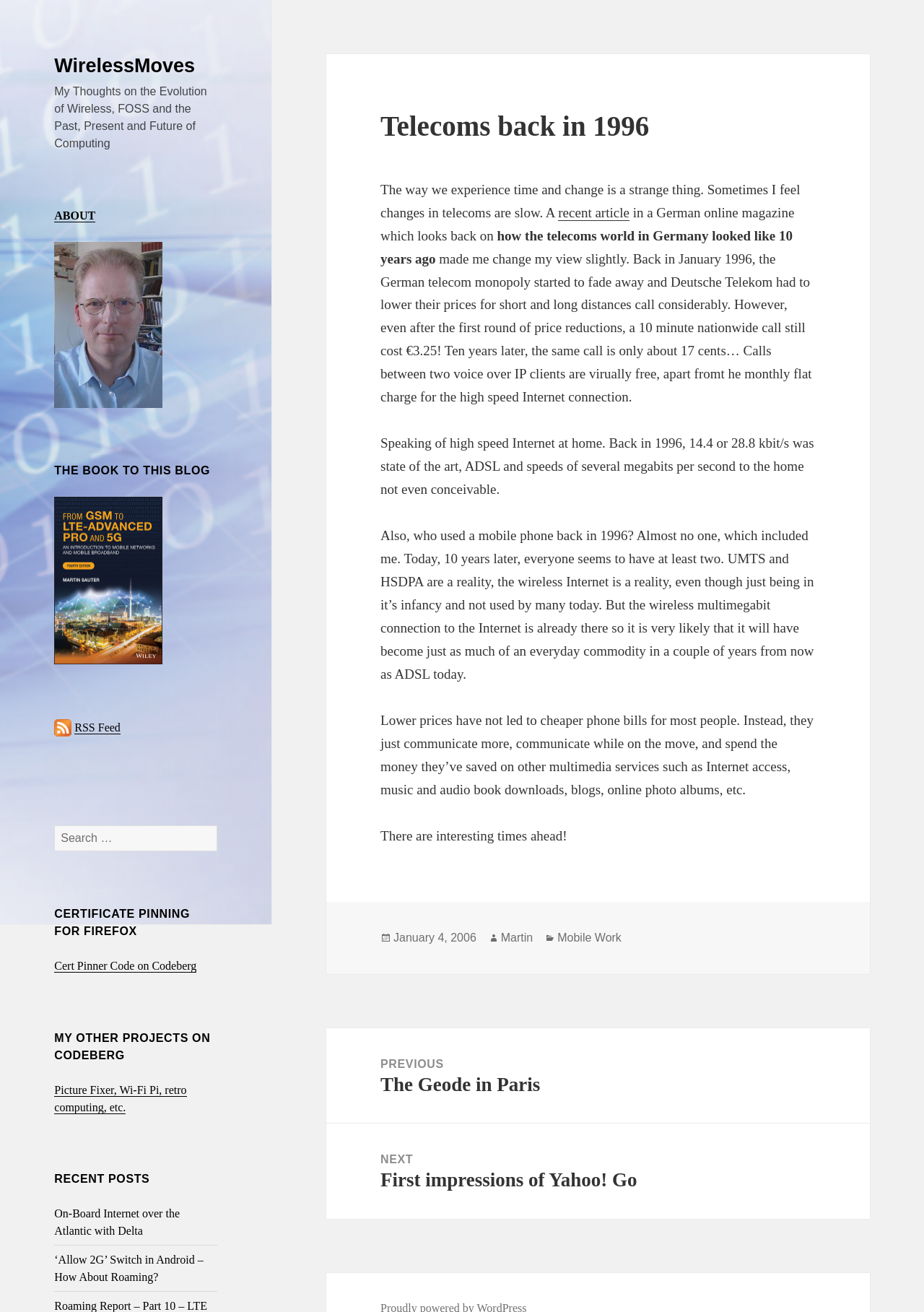Utilize the details in the image to thoroughly answer the following question: What is the name of the online magazine mentioned in the article?

The article mentions that the author wrote a recent article in a German online magazine, but it does not specify the name of the magazine.